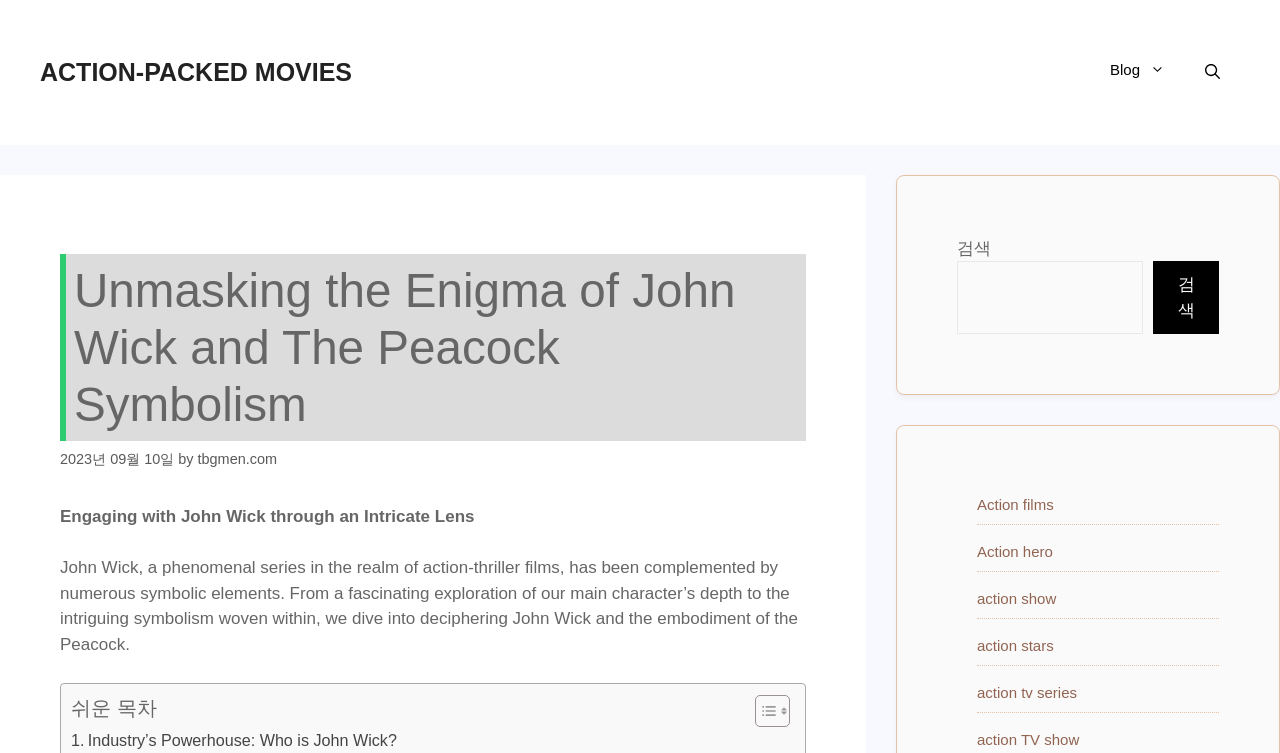Identify the bounding box coordinates of the part that should be clicked to carry out this instruction: "Open the search bar".

[0.926, 0.056, 0.969, 0.136]